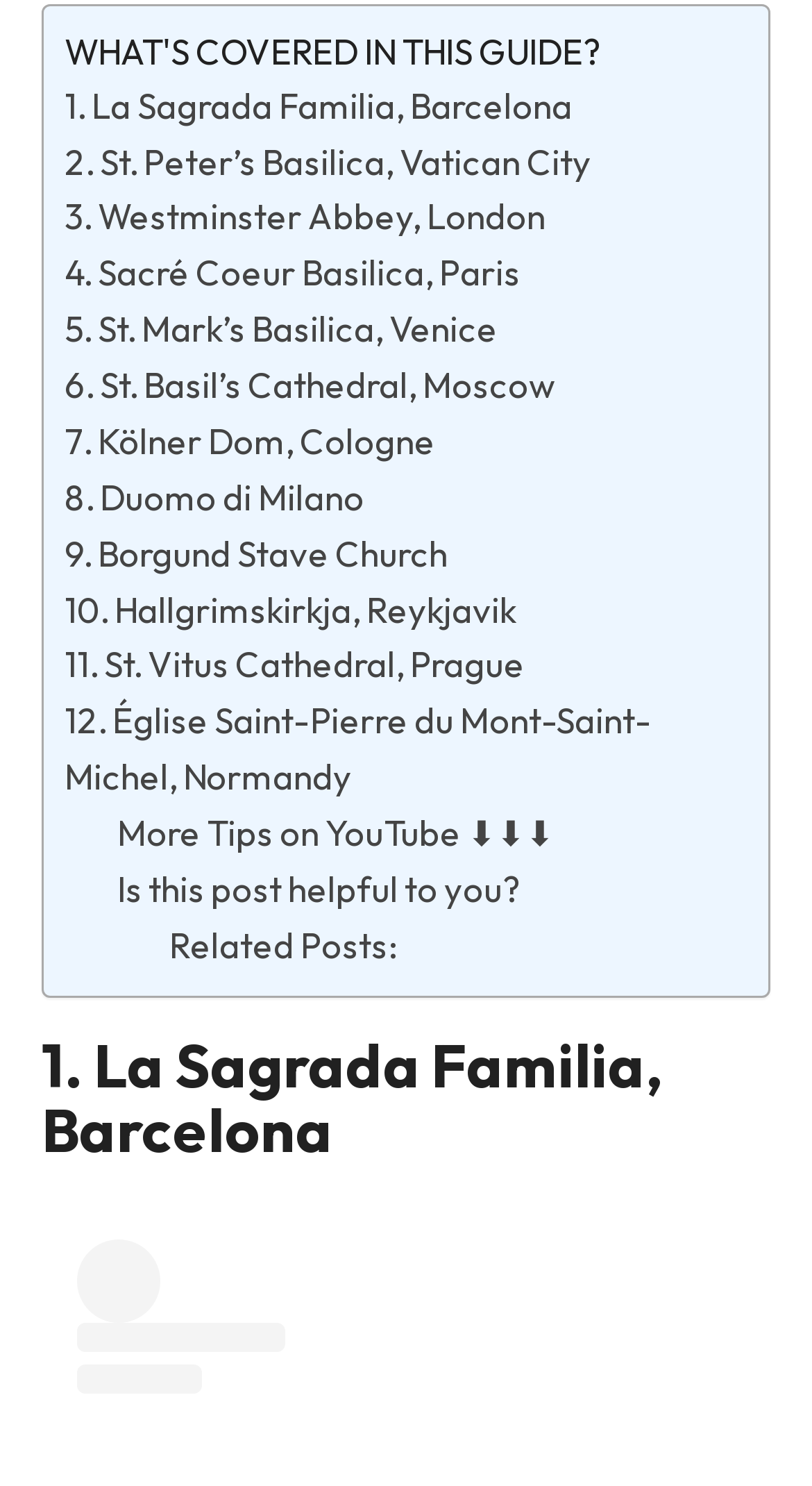How many links are there in the list?
Based on the image, please offer an in-depth response to the question.

I counted the number of links in the list, starting from '1. La Sagrada Familia, Barcelona' to '12. Église Saint-Pierre du Mont-Saint-Michel, Normandy', and found that there are 12 links in total.